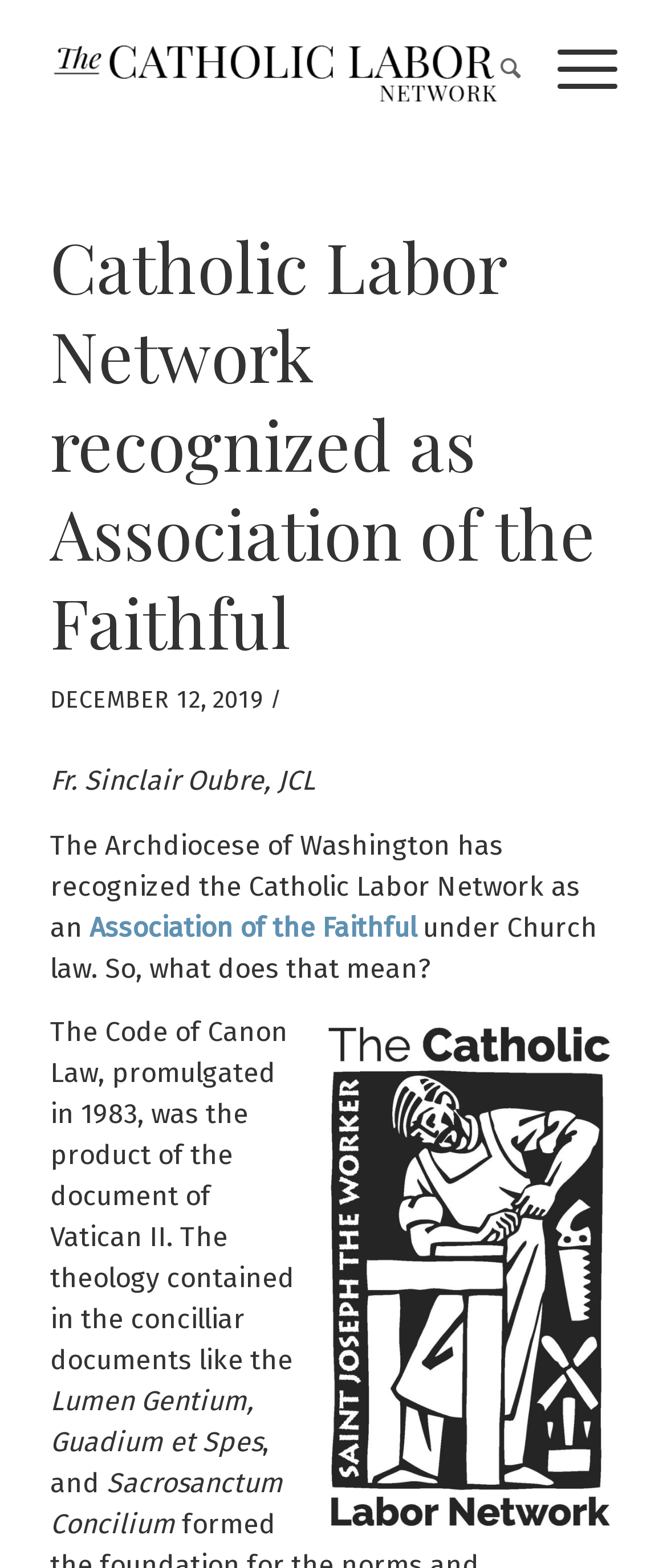Given the element description "Menu Menu" in the screenshot, predict the bounding box coordinates of that UI element.

[0.784, 0.0, 0.925, 0.087]